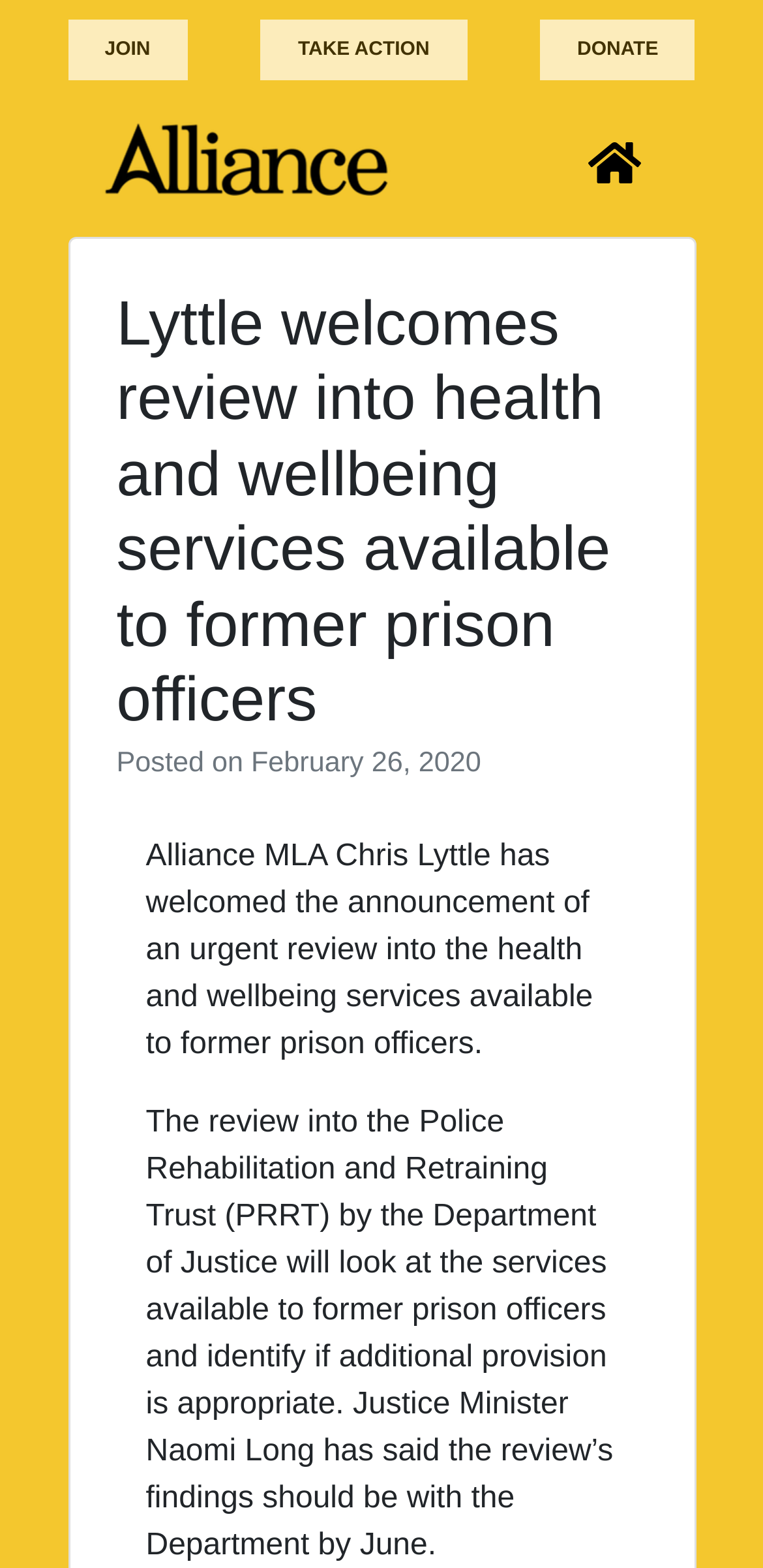Extract the primary heading text from the webpage.

Lyttle welcomes review into health and wellbeing services available to former prison officers